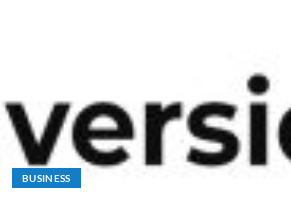What is the label on the blue rectangular button?
Please provide a single word or phrase as your answer based on the image.

BUSINESS